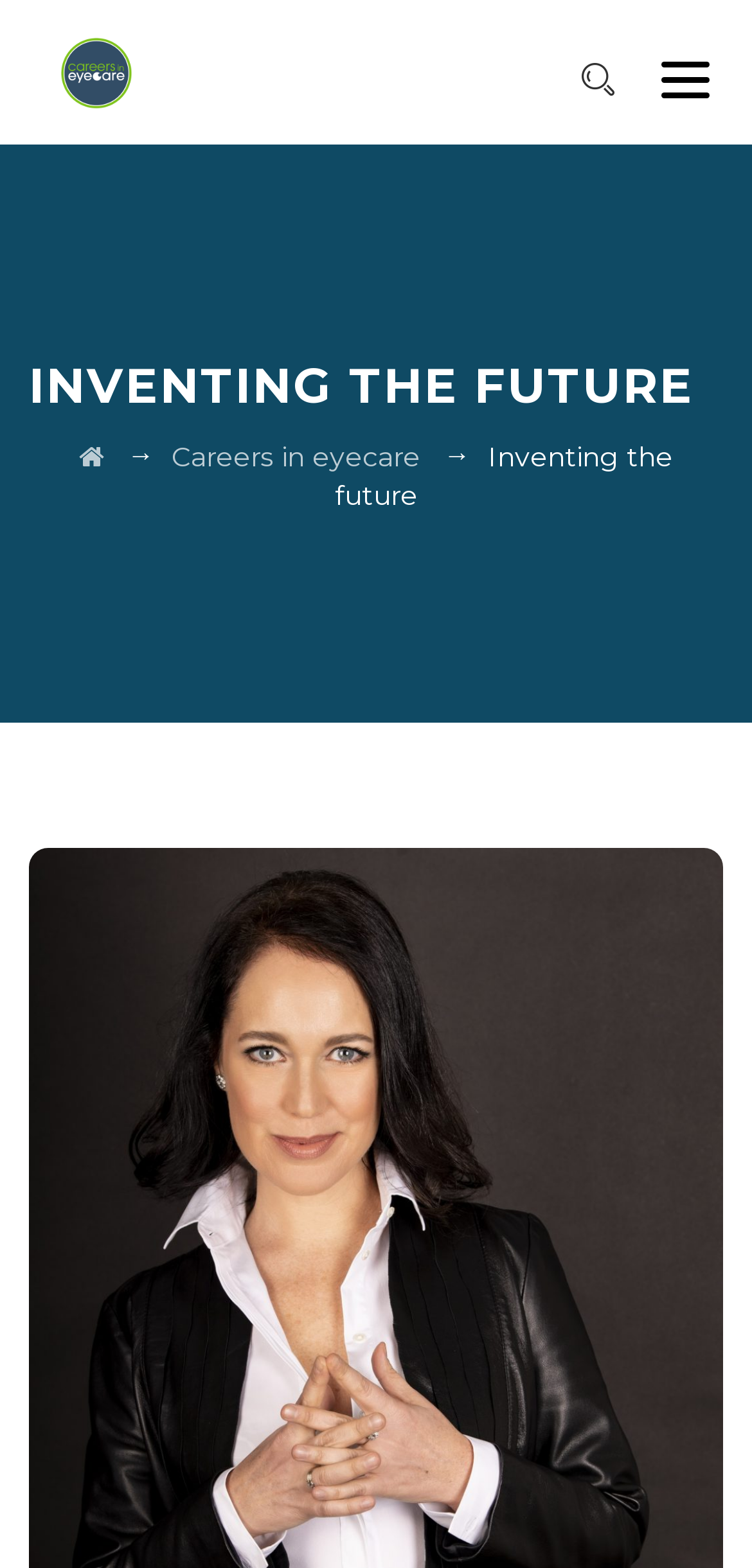Provide an in-depth caption for the contents of the webpage.

The webpage is about careers in eyecare, with a prominent heading "INVENTING THE FUTURE" located near the top center of the page. Below the heading, there are three links in a row, with the first link being "Careers in eyecare" and the second link being an icon represented by "\uf015". These links are separated by two static text elements containing arrow symbols. 

On the top left corner, there is a layout table containing a link "Careers in Eyecare" with an associated image, also labeled "Careers in Eyecare". This image is positioned slightly above the link. 

On the top right corner, there is a button with no label, and next to it, there is a link represented by an icon "\ue846". 

The overall structure of the webpage is divided into two main sections, with the top section containing the links and image mentioned above, and the bottom section containing the heading and the row of links.